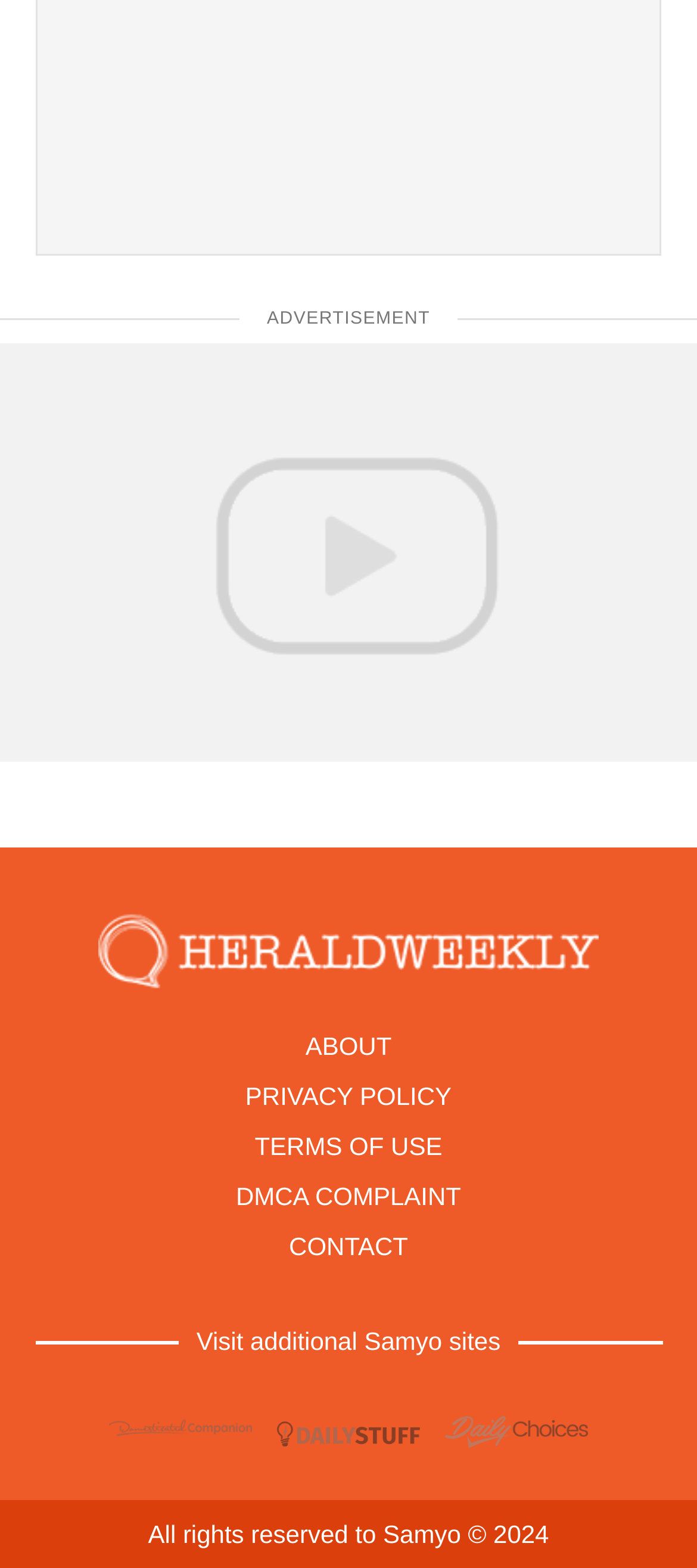Please find the bounding box coordinates of the element that must be clicked to perform the given instruction: "visit about page". The coordinates should be four float numbers from 0 to 1, i.e., [left, top, right, bottom].

[0.438, 0.658, 0.562, 0.676]